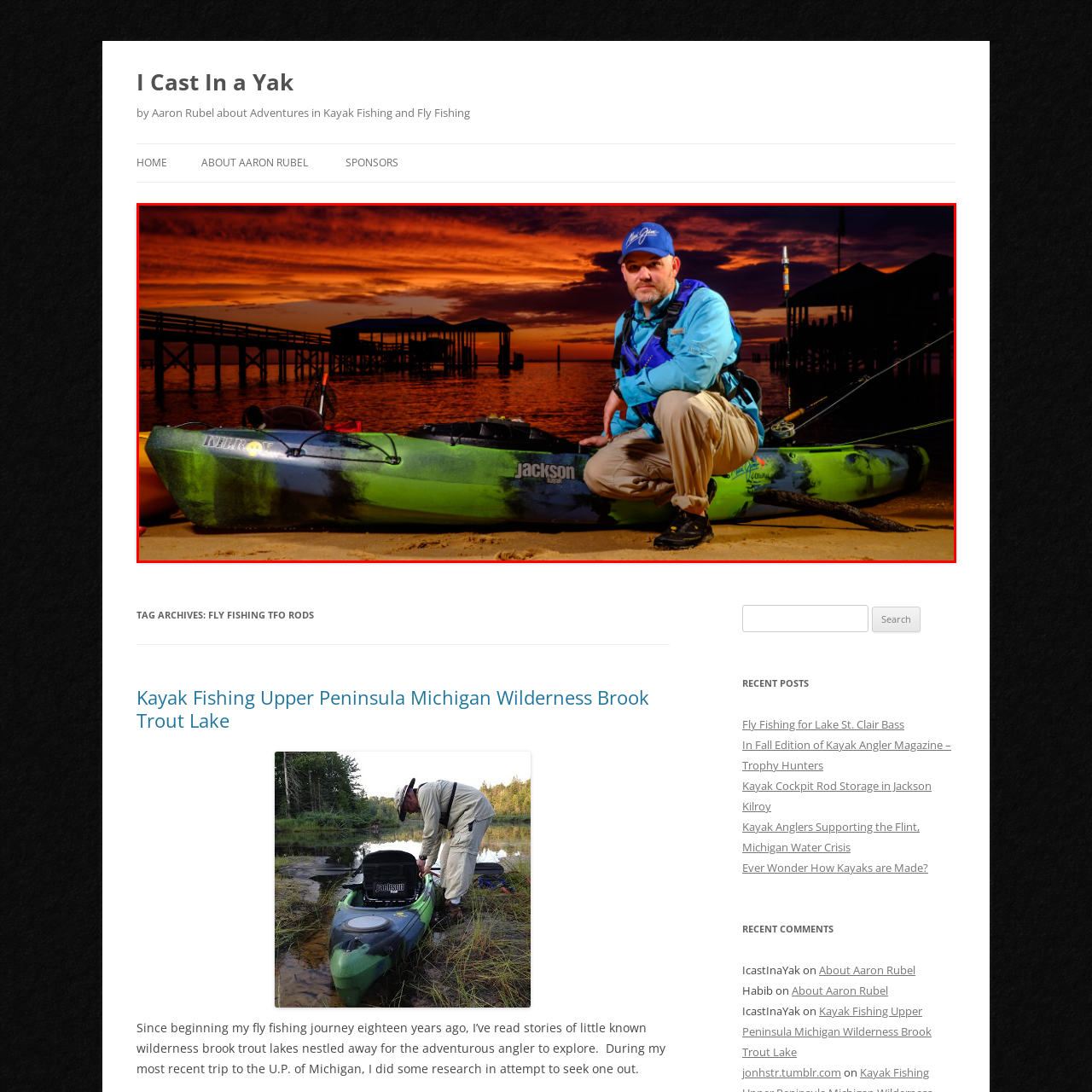What is the kayaker wearing on his head?
Inspect the image enclosed by the red bounding box and elaborate on your answer with as much detail as possible based on the visual cues.

According to the caption, the kayaker is dressed in a bright blue long-sleeve shirt and wearing a matching cap, which suggests that the cap is also blue in color.